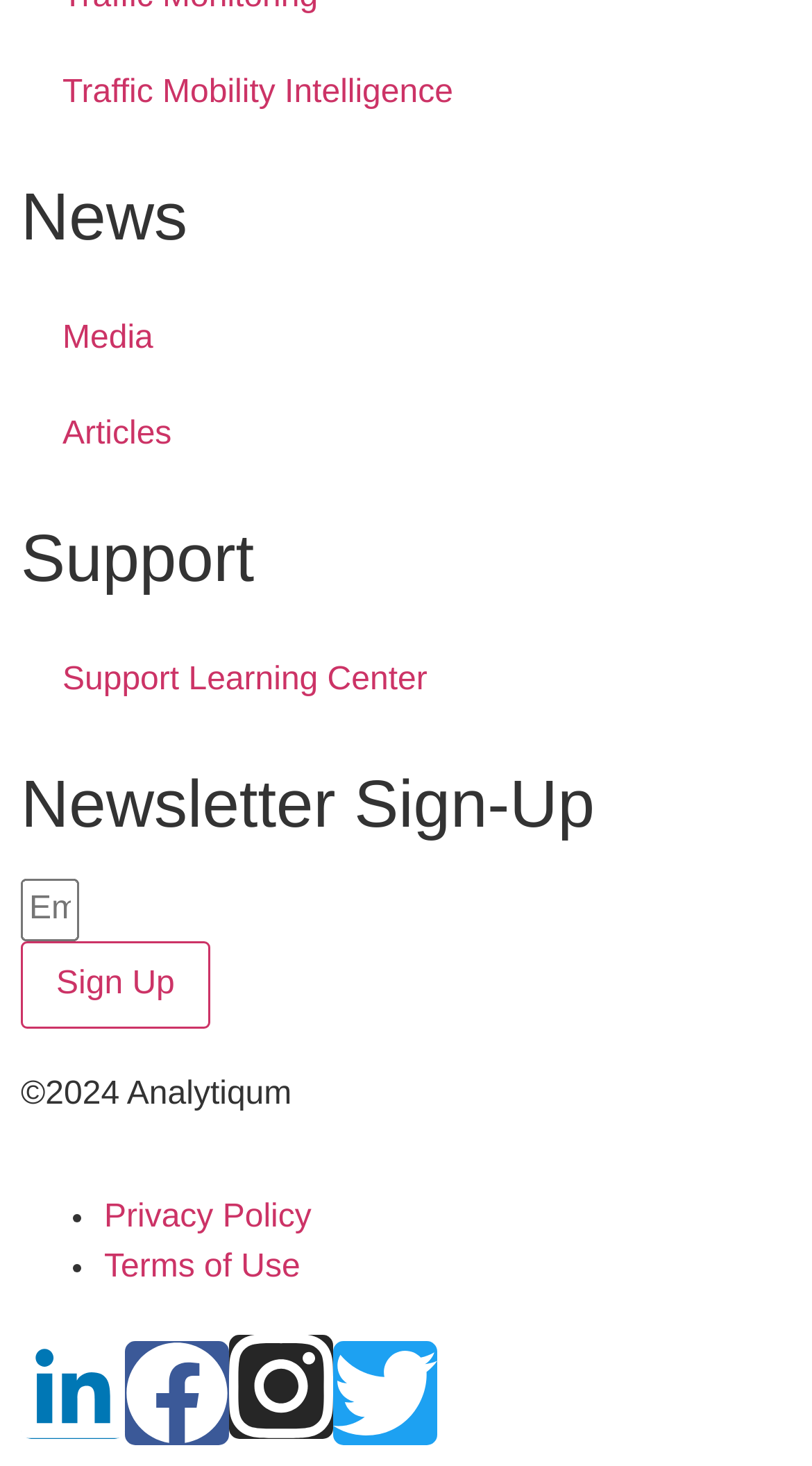How many headings are there on the webpage?
Based on the image, please offer an in-depth response to the question.

I identified the headings on the webpage, which are 'Company', 'Solutions', and 'News'.